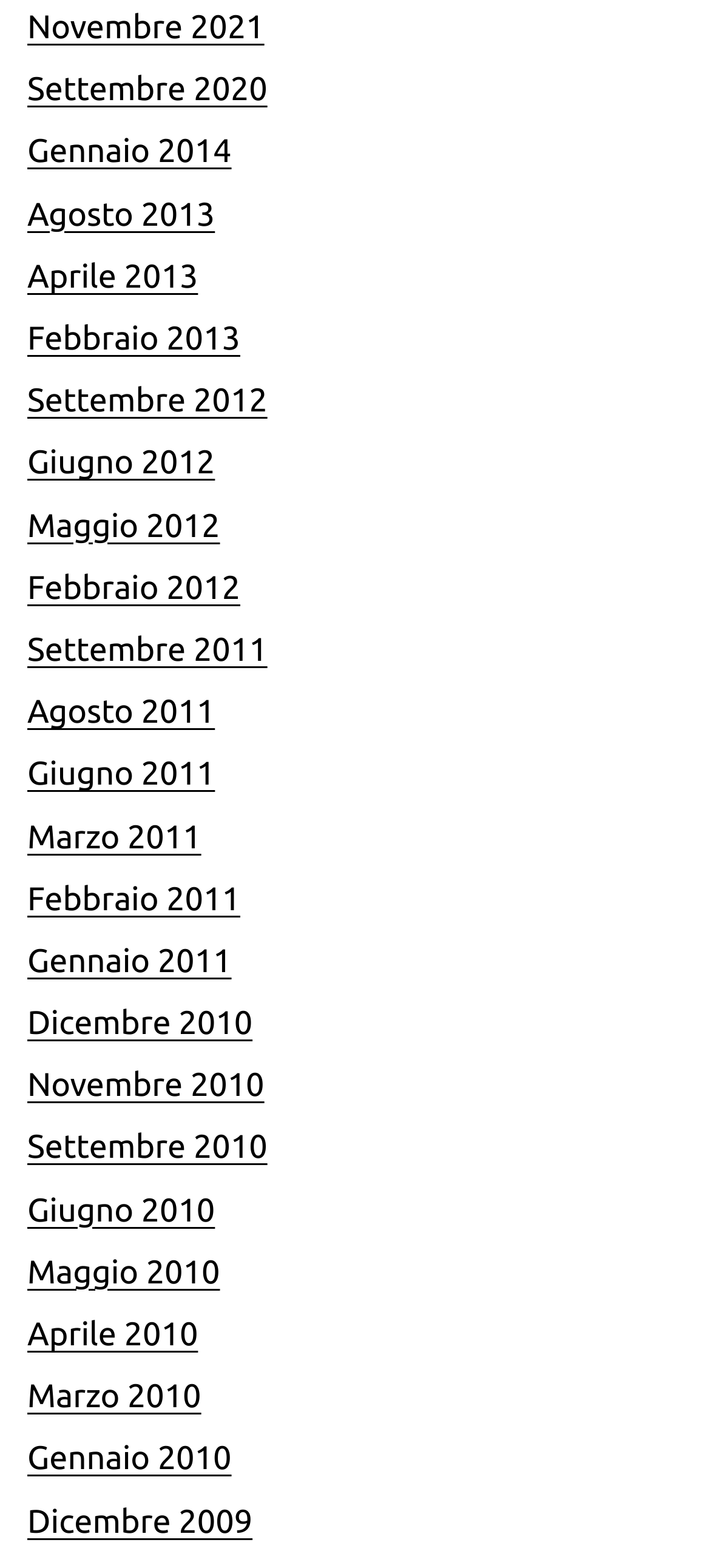Reply to the question with a brief word or phrase: What is the middle month listed?

Giugno 2012